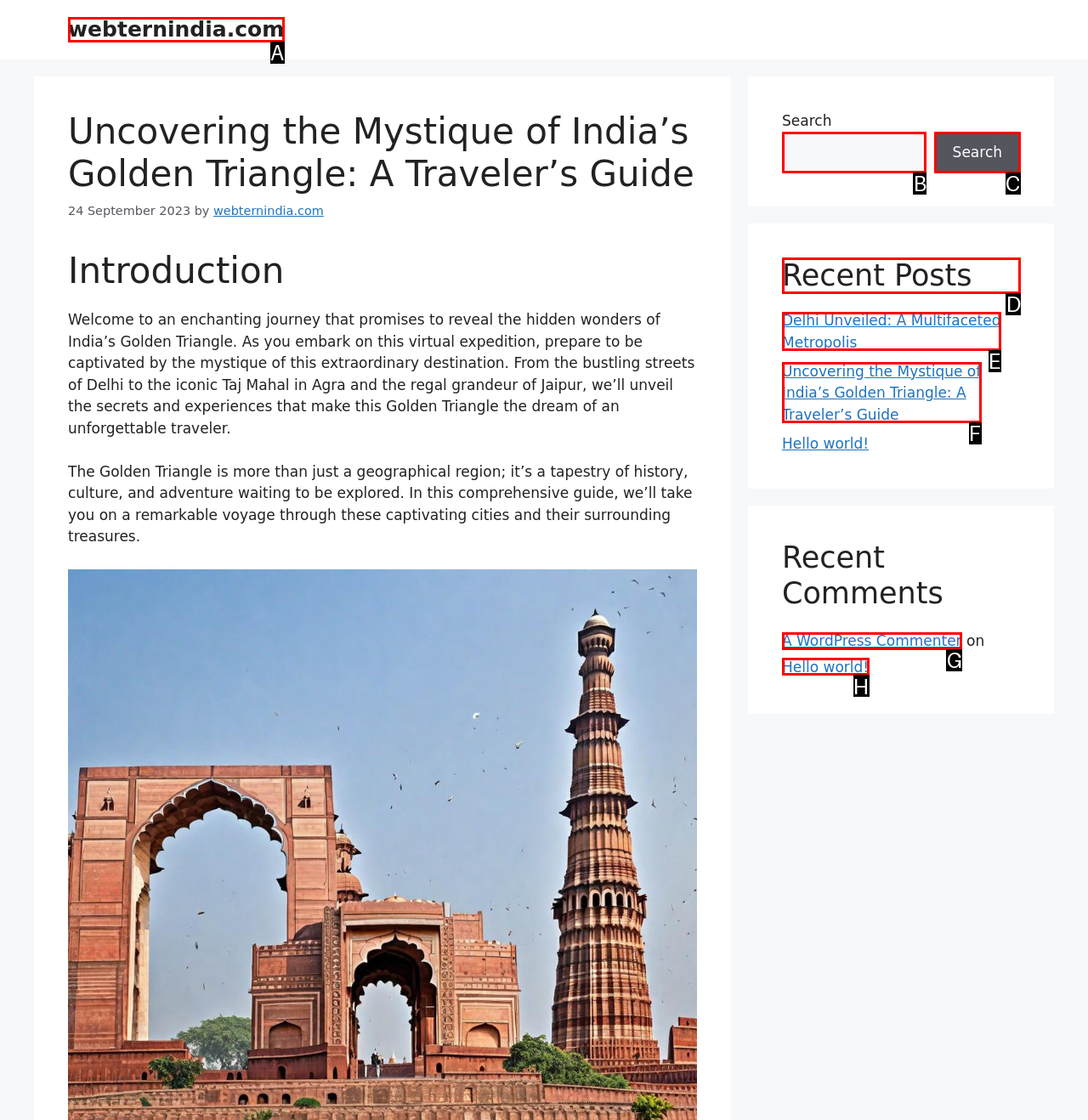Tell me which one HTML element I should click to complete the following task: Explore recent posts Answer with the option's letter from the given choices directly.

D